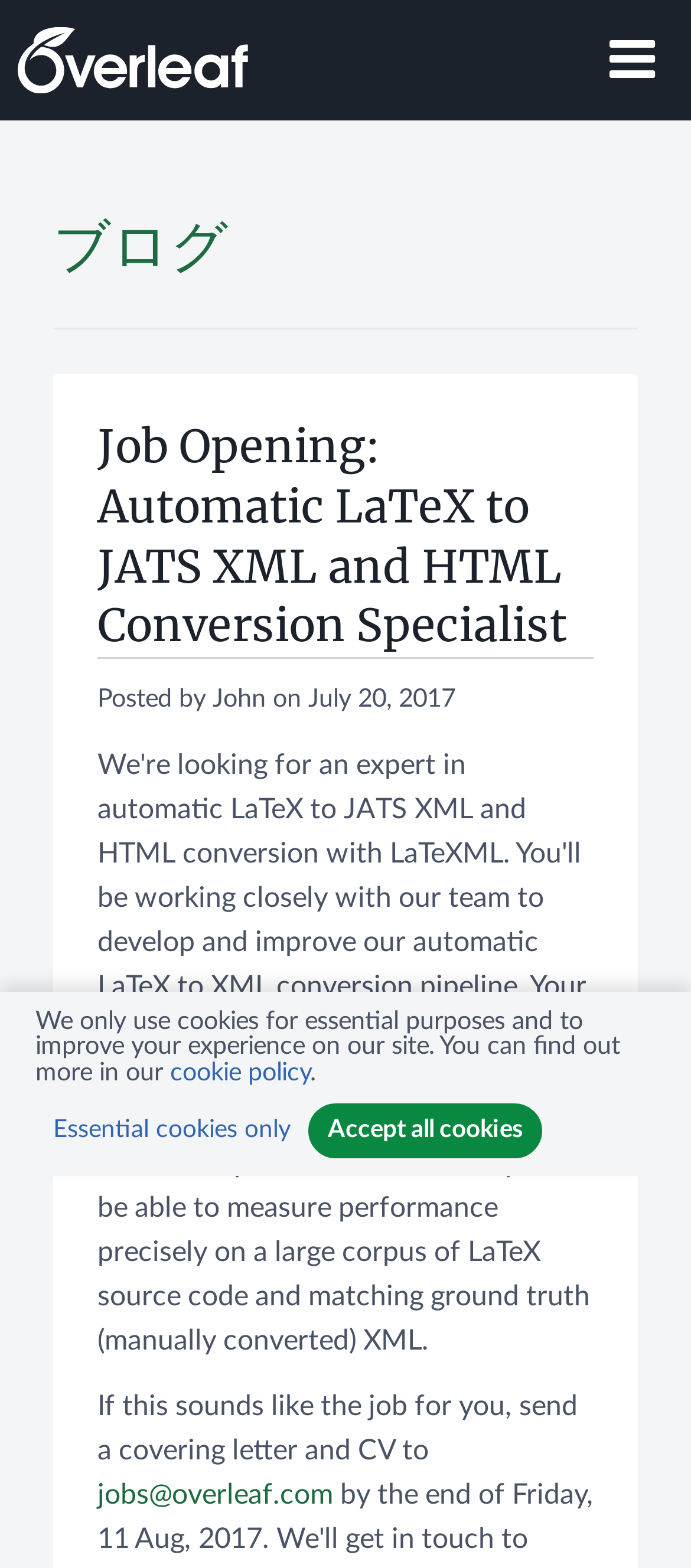What is the name of the blog section?
Using the image, provide a concise answer in one word or a short phrase.

ブログ